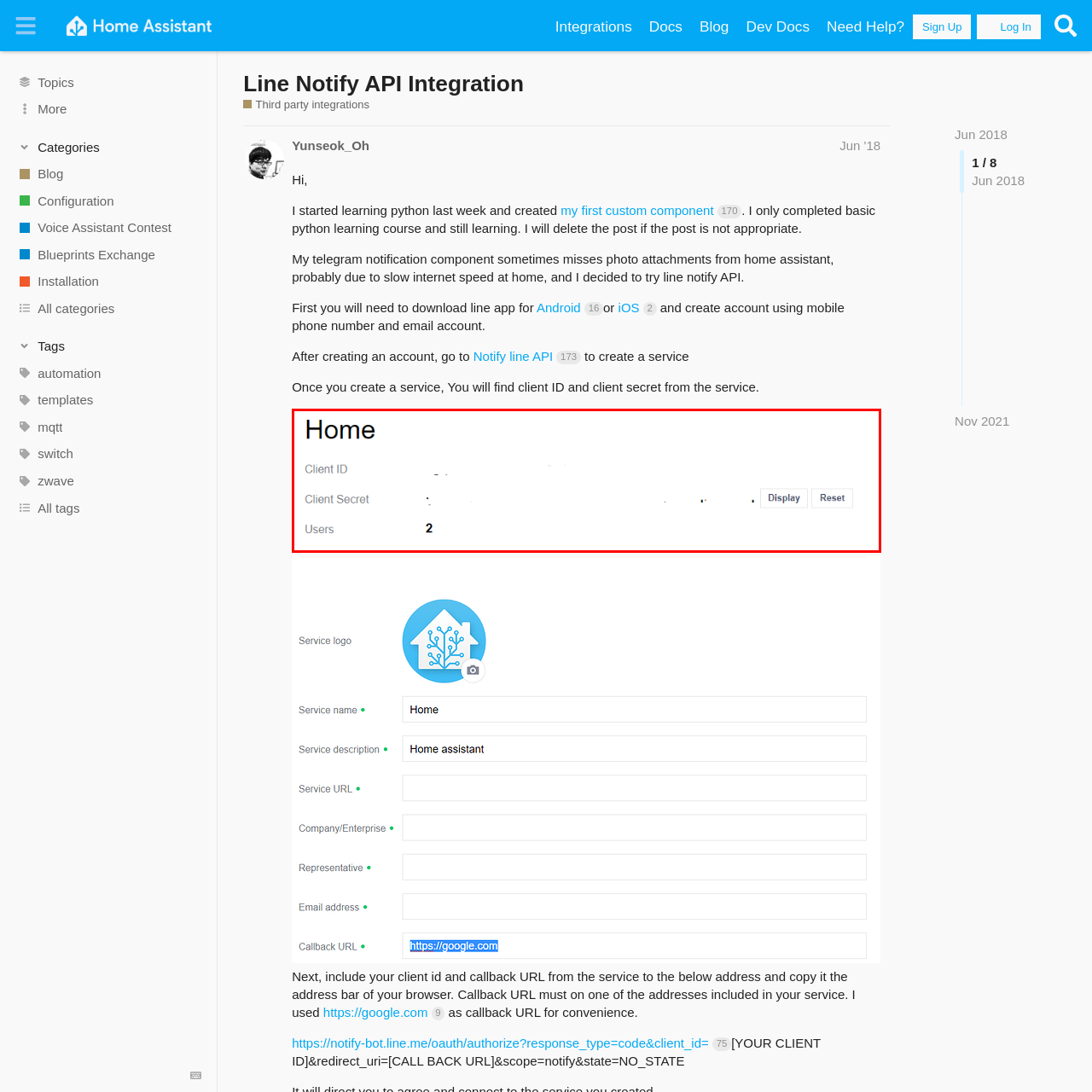Inspect the image bordered by the red bounding box and supply a comprehensive response to the upcoming question based on what you see in the image: How many users are associated with this integration?

The summary section below the 'Client ID' and 'Client Secret' fields indicates that there are currently '2 Users' associated with this integration, providing information about the number of users linked to this setup.